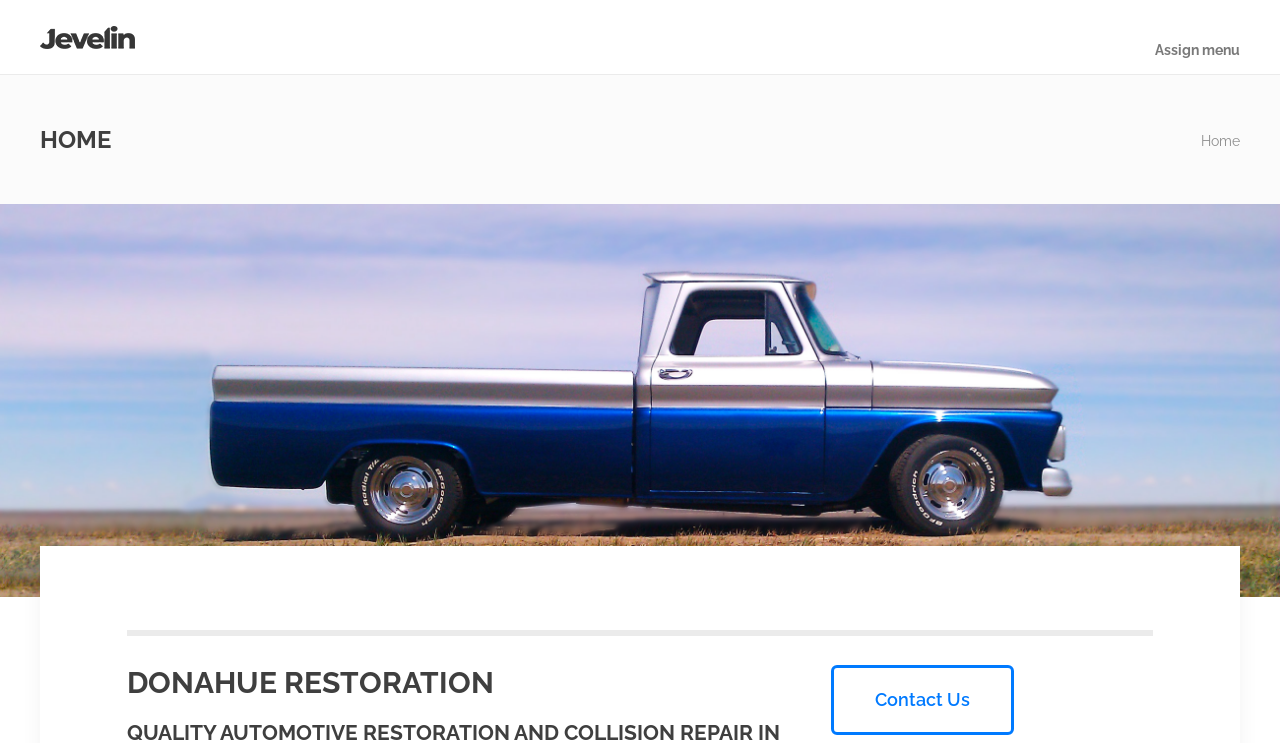Is the business located in Vermont?
Look at the image and construct a detailed response to the question.

The meta description mentions that the business is located in Sharon, Vermont, which suggests that the business is indeed located in Vermont.